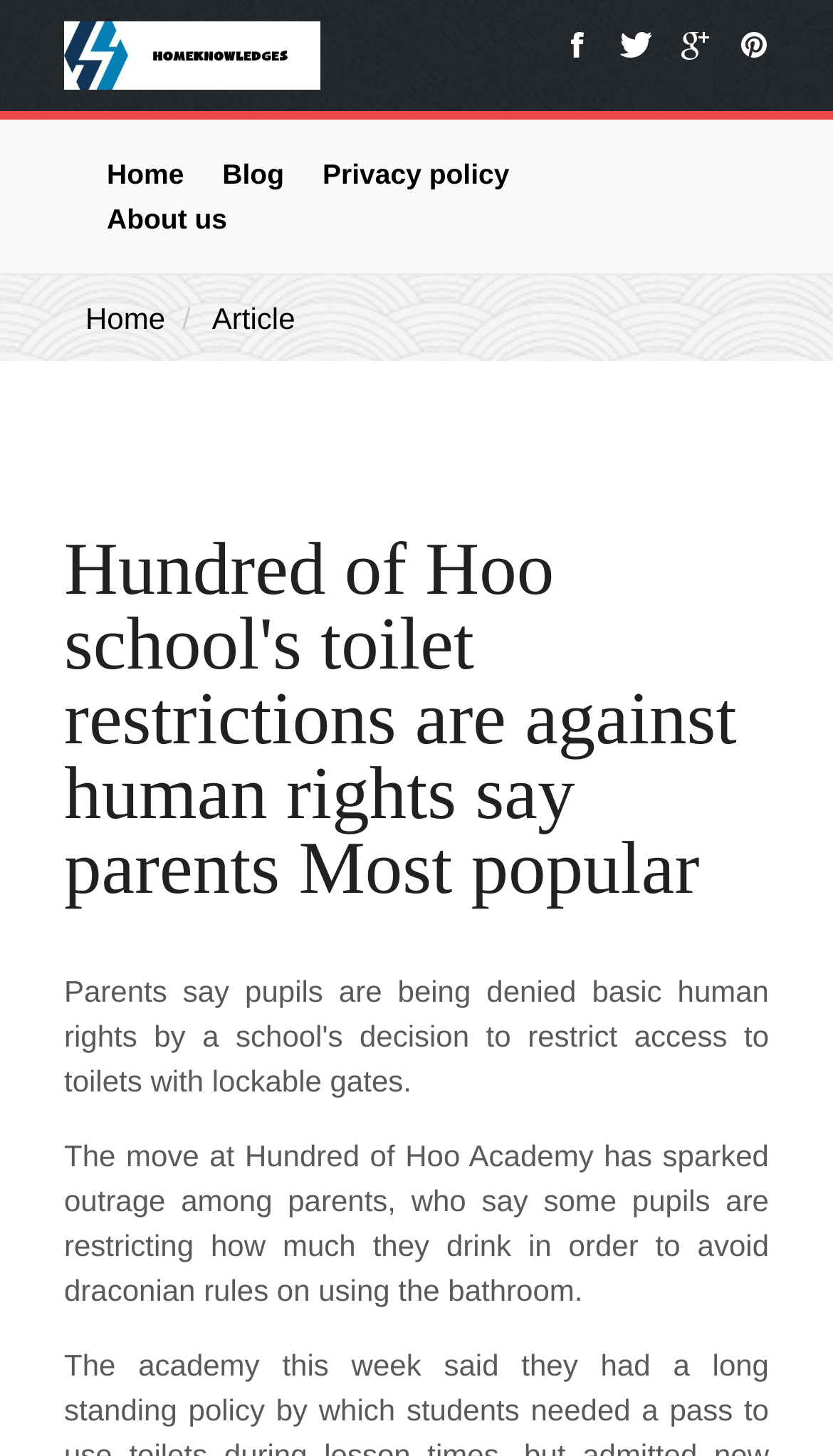Specify the bounding box coordinates of the area to click in order to execute this command: 'read the article'. The coordinates should consist of four float numbers ranging from 0 to 1, and should be formatted as [left, top, right, bottom].

[0.255, 0.207, 0.354, 0.23]